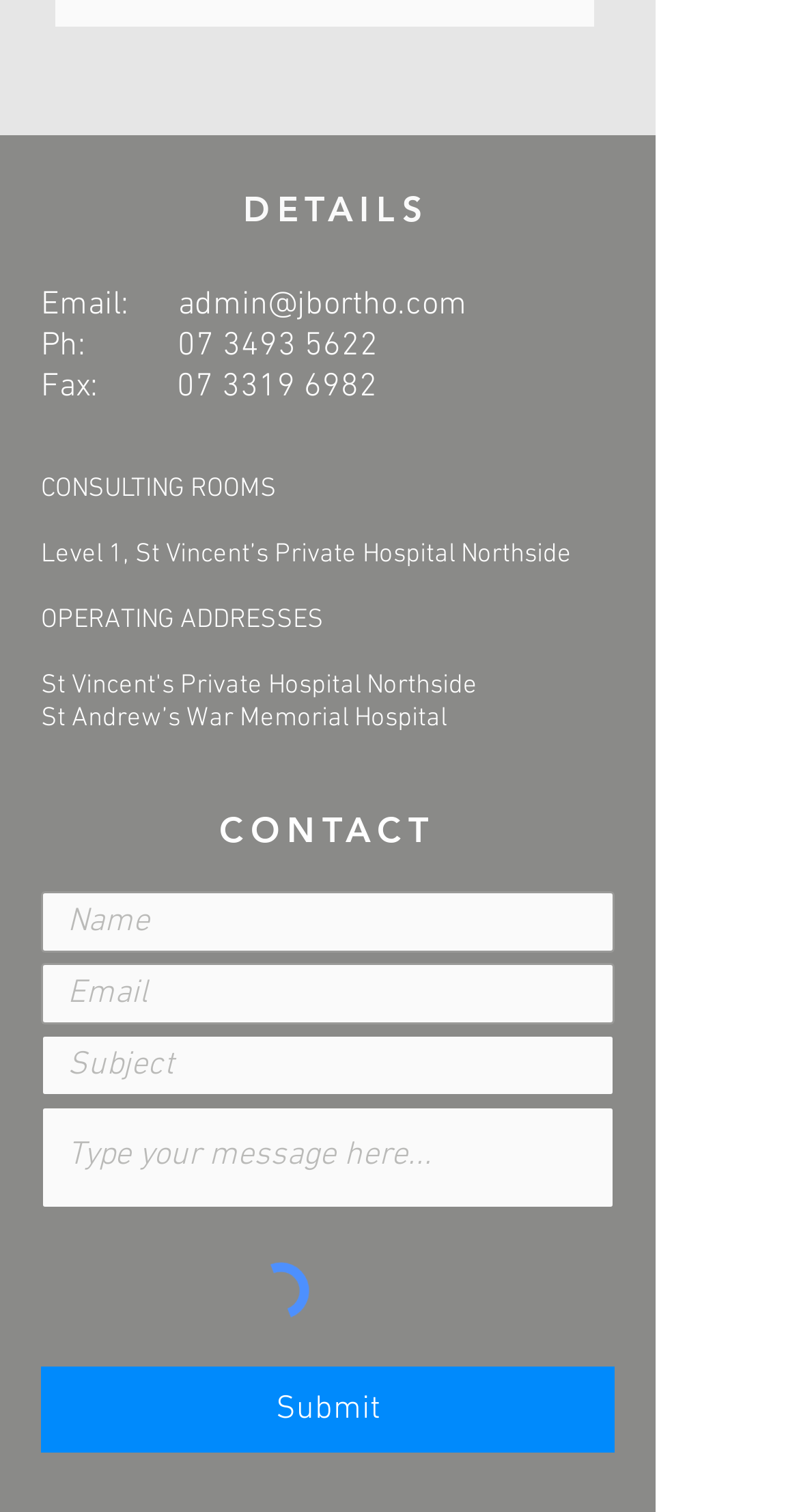How many textboxes are in the form?
From the screenshot, supply a one-word or short-phrase answer.

4